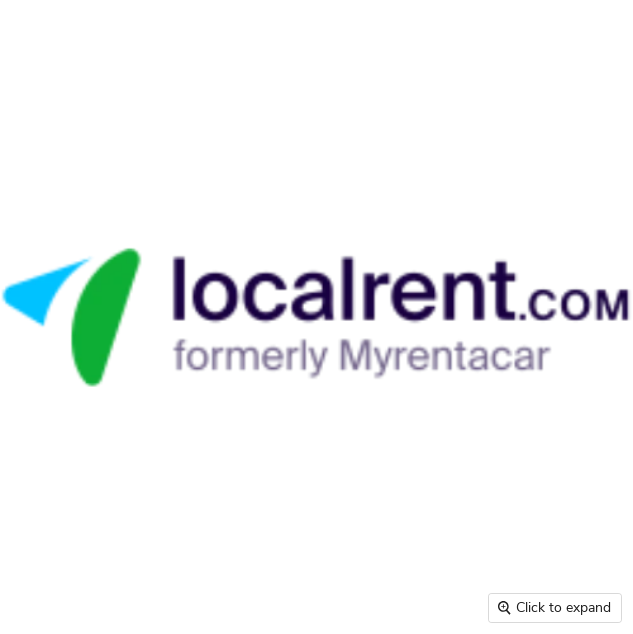What was LocalRent.com formerly known as?
Please provide a detailed and comprehensive answer to the question.

According to the caption, LocalRent.com was formerly known as Myrentacar, indicating a rebranding and evolution of its services from a car rental focus to a broader property rental platform.